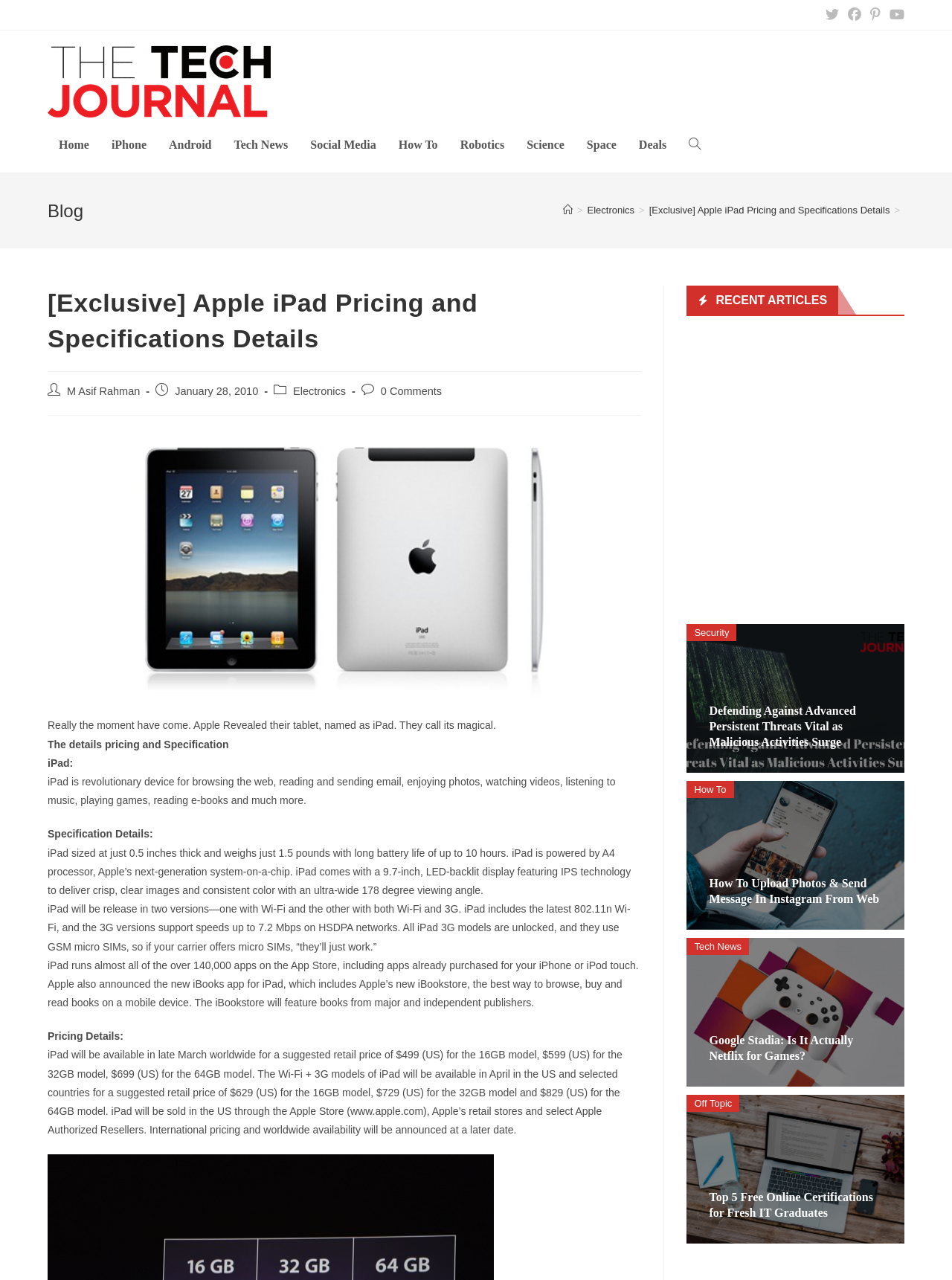How many hours of battery life does the iPad have?
Provide a concise answer using a single word or phrase based on the image.

up to 10 hours